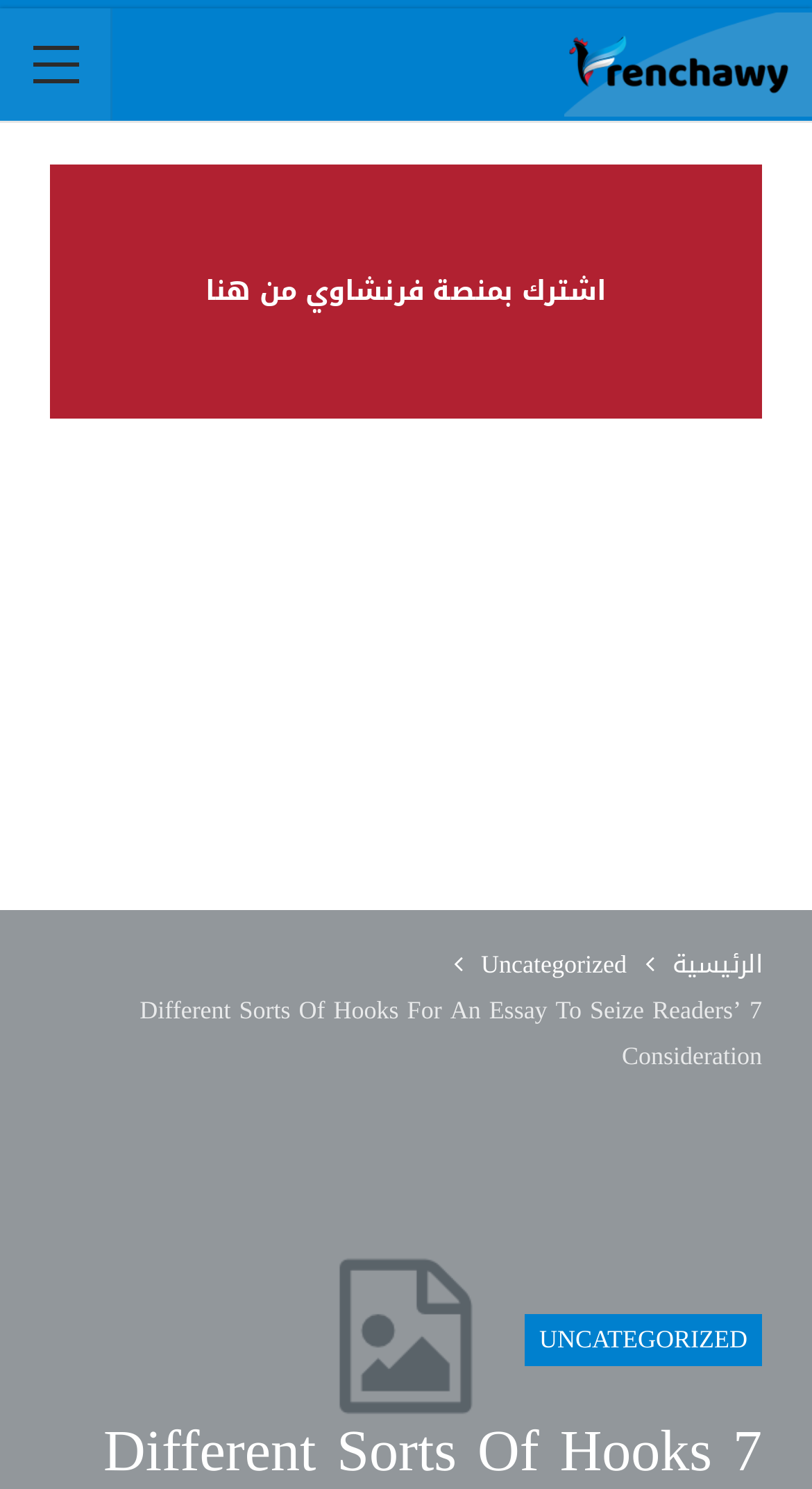Detail the various sections and features of the webpage.

The webpage appears to be an educational resource, specifically an article about writing essays. The title of the article is "7 Different Sorts Of Hooks For An Essay To Seize Readers' Consideration". 

At the top-right corner, there is an image and a link with the text "فرنشاوي" (Frenchawi), which seems to be a platform or a brand. Below this, there is a link that says "اشترك بمنصة فرنشاوي من هنا" (Subscribe to the Frenchawi platform from here).

The main content of the webpage is an iframe that takes up most of the page, containing an advertisement. Within this iframe, there is a navigation section with breadcrumbs, which includes links to the homepage ("الرئيسية") and the category "Uncategorized". 

Below the breadcrumbs, there is a static text element that displays the title of the article again. At the bottom of the iframe, there is another link that says "UNCATEGORIZED".